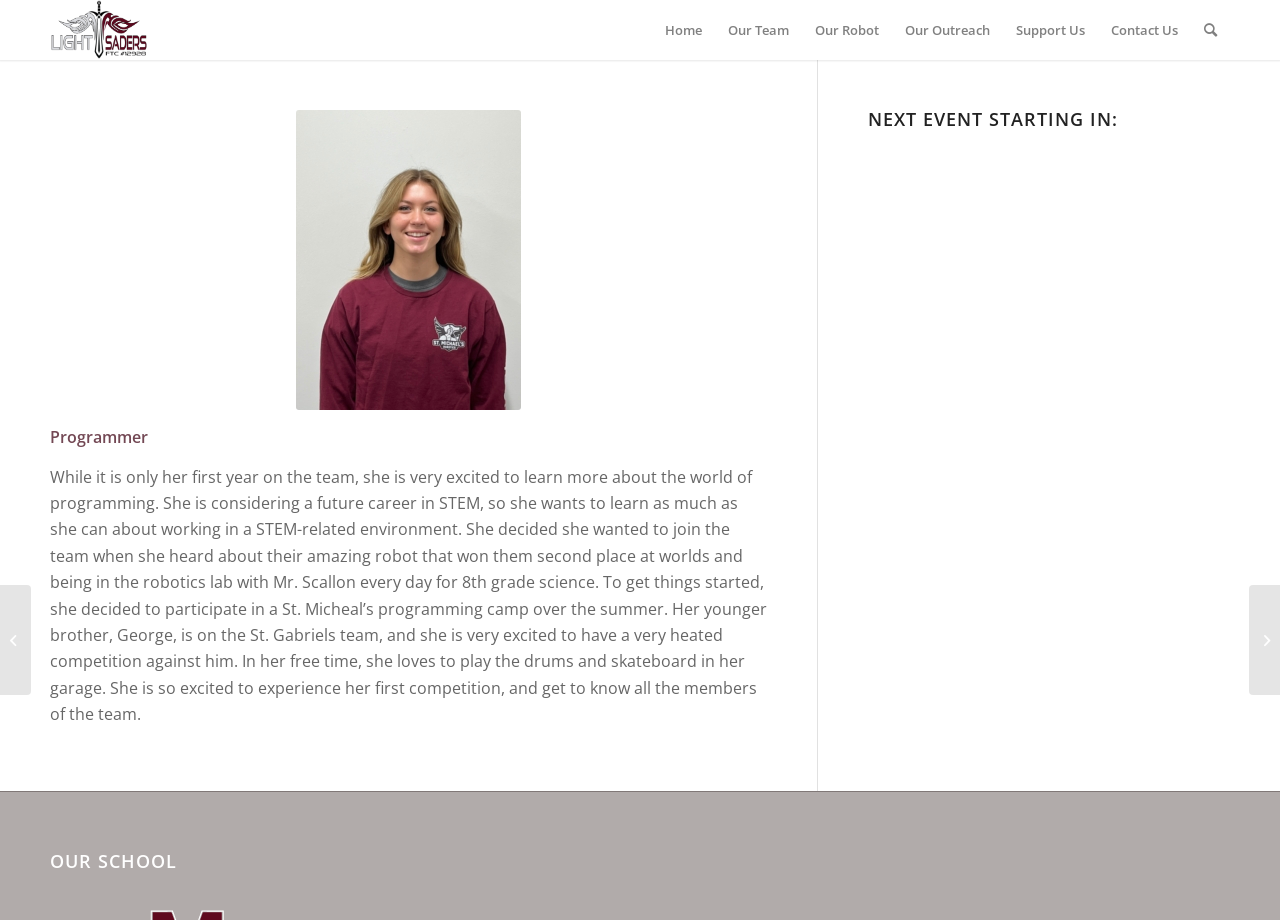Please respond to the question using a single word or phrase:
How many menu items are there?

6